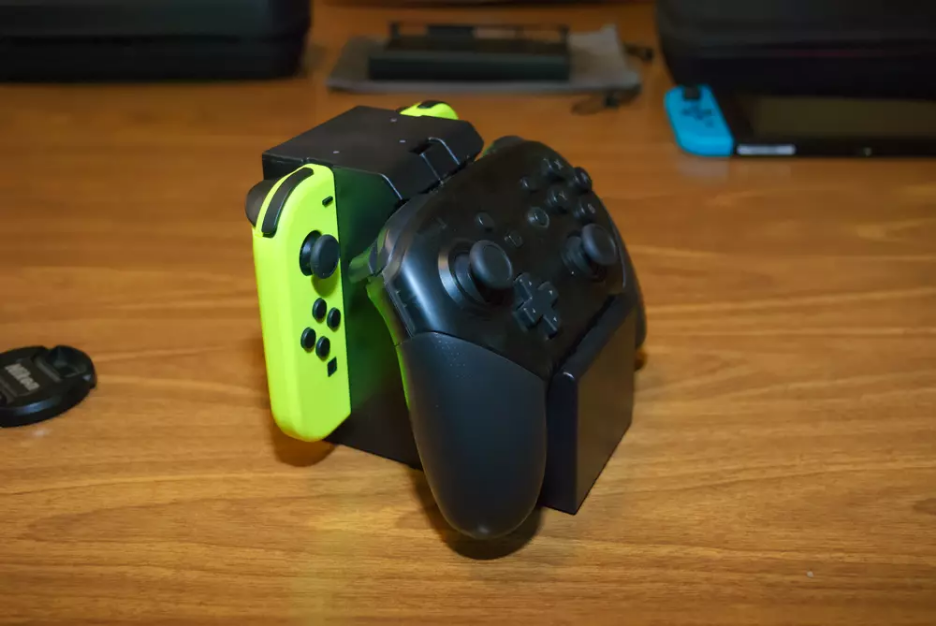Explain the details of the image you are viewing.

The image showcases a PowerA charging dock designed for Nintendo Switch controllers. The dock is prominently displaying a black Pro Controller alongside two vibrant green Joy-Con controllers. This efficient charging station allows users to power both types of controllers simultaneously, indicated by the design that accommodates their unique shapes. In the background, additional Nintendo Switch accessories can be seen, including another Switch console and its distinctive blue Joy-Con. The scene is set on a wooden surface, highlighting the sleek design of the dock and controllers while offering a glimpse into a gamer's setup. This docking station not only enhances convenience with its multi-controller capability but also adds a stylish touch to gaming arrangements.